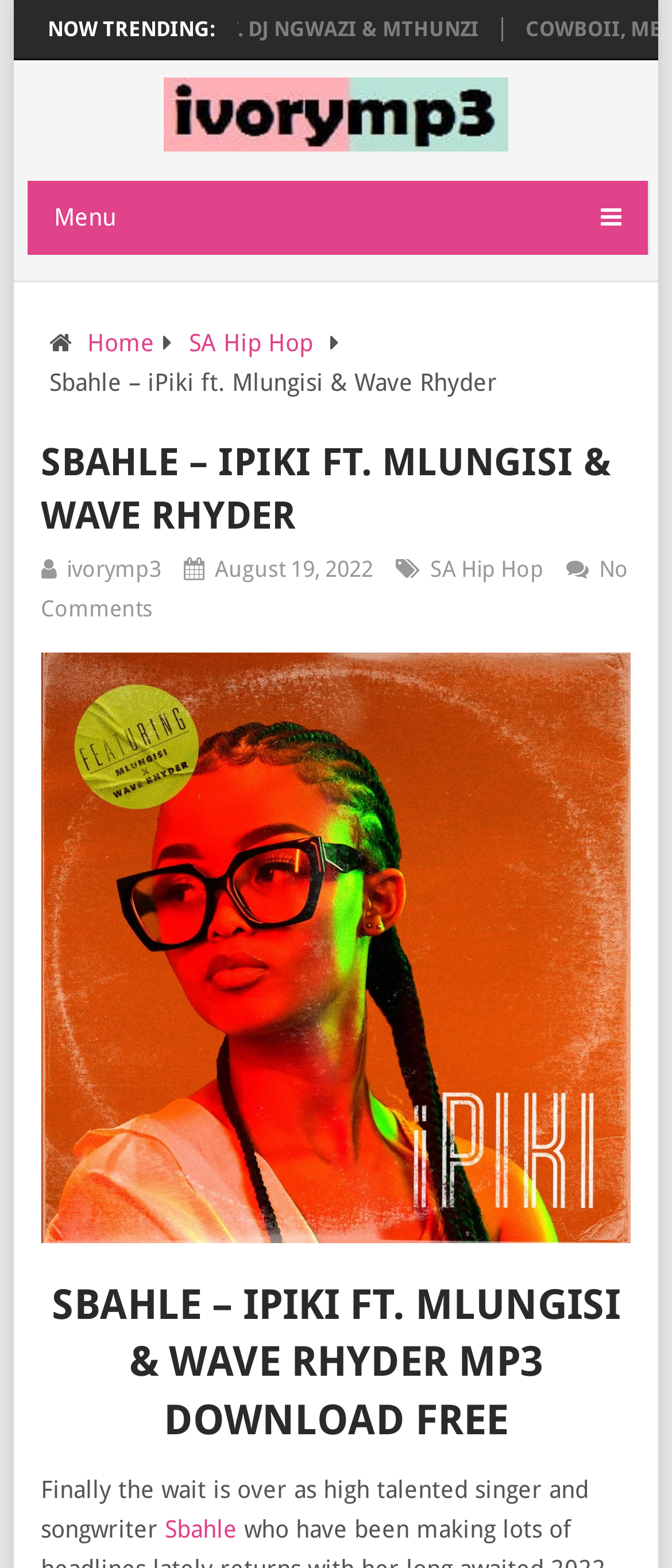Highlight the bounding box coordinates of the element that should be clicked to carry out the following instruction: "Go to Home". The coordinates must be given as four float numbers ranging from 0 to 1, i.e., [left, top, right, bottom].

[0.13, 0.21, 0.23, 0.227]